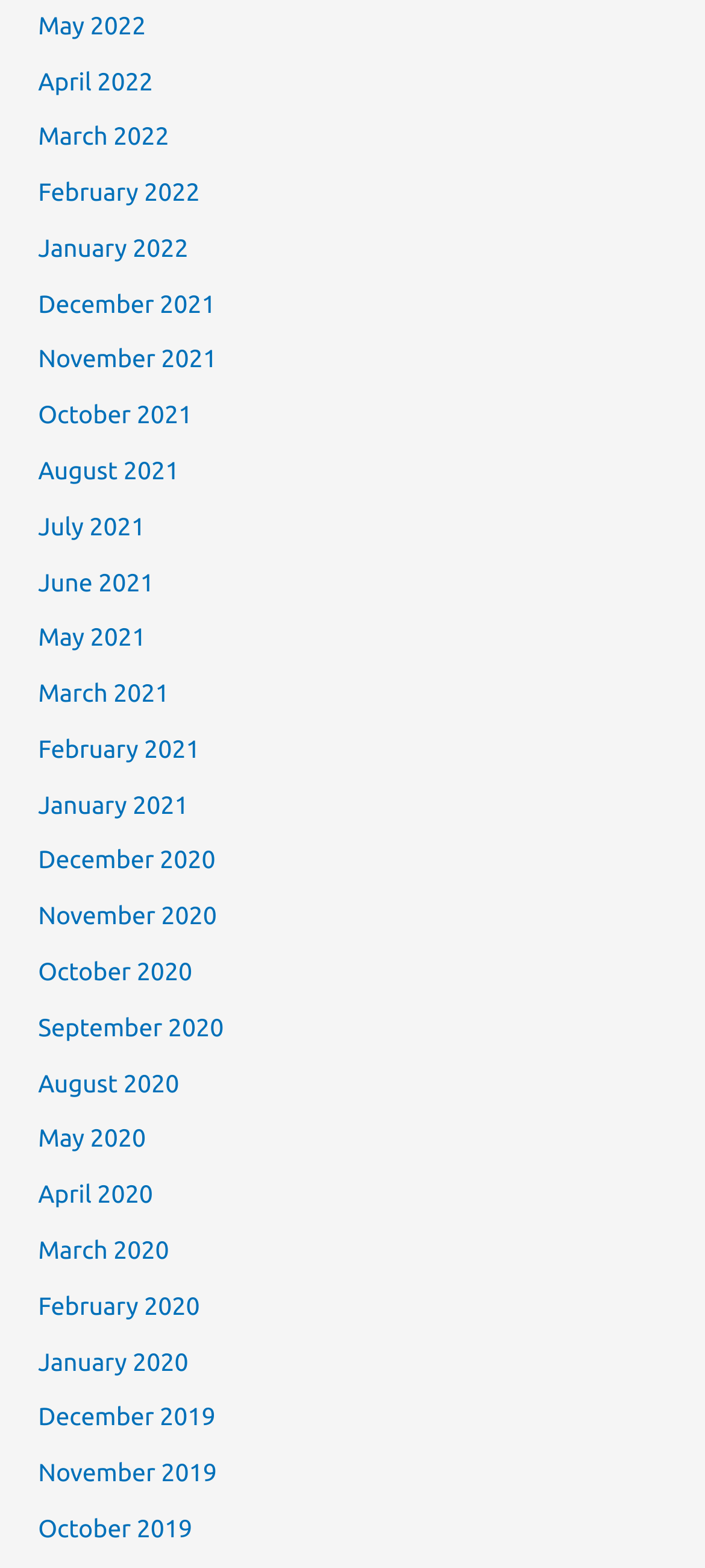What is the latest month listed on the webpage?
Give a single word or phrase answer based on the content of the image.

May 2022